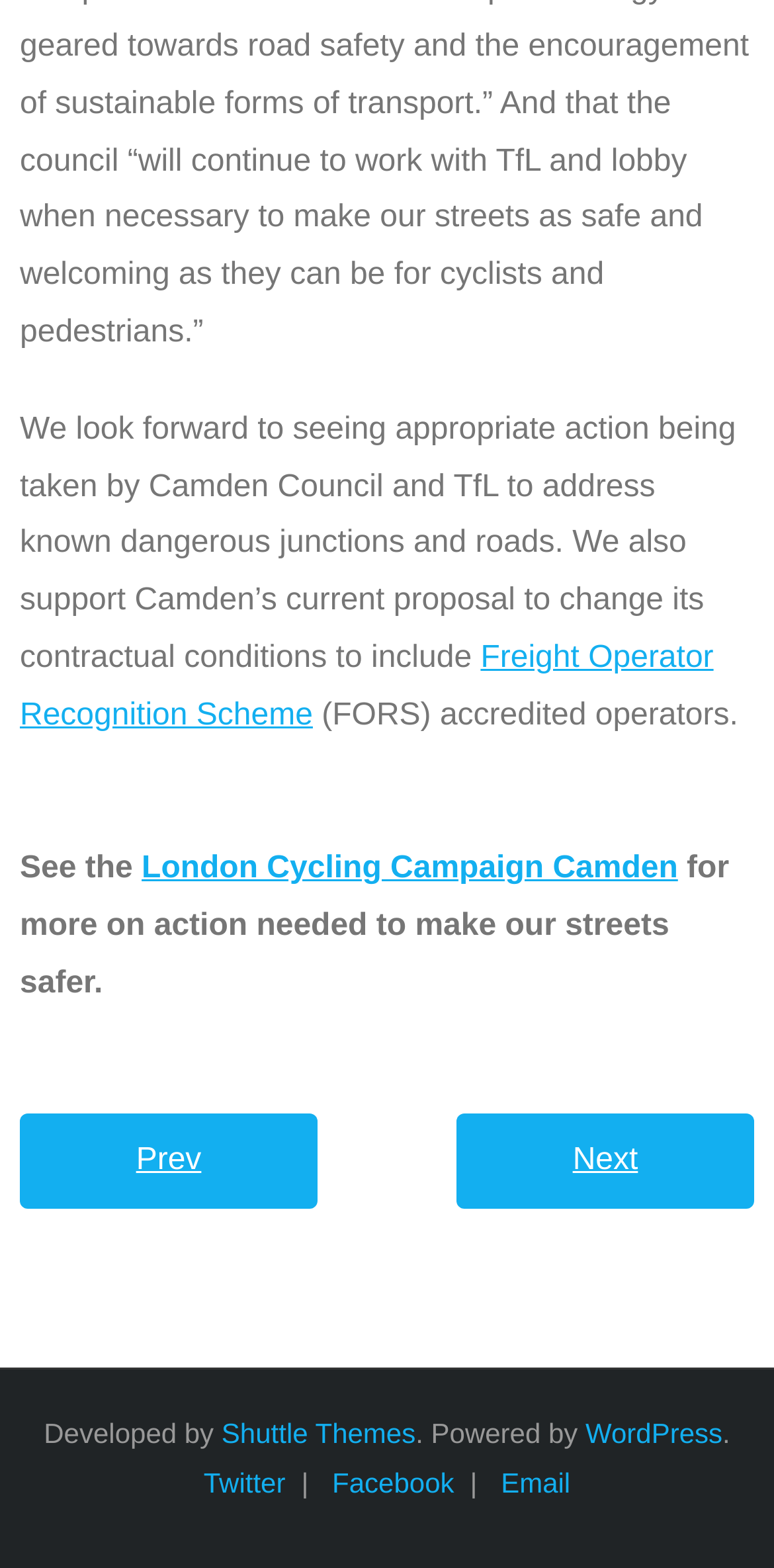Provide a one-word or one-phrase answer to the question:
What is the name of the organization behind the website?

London Cycling Campaign Camden